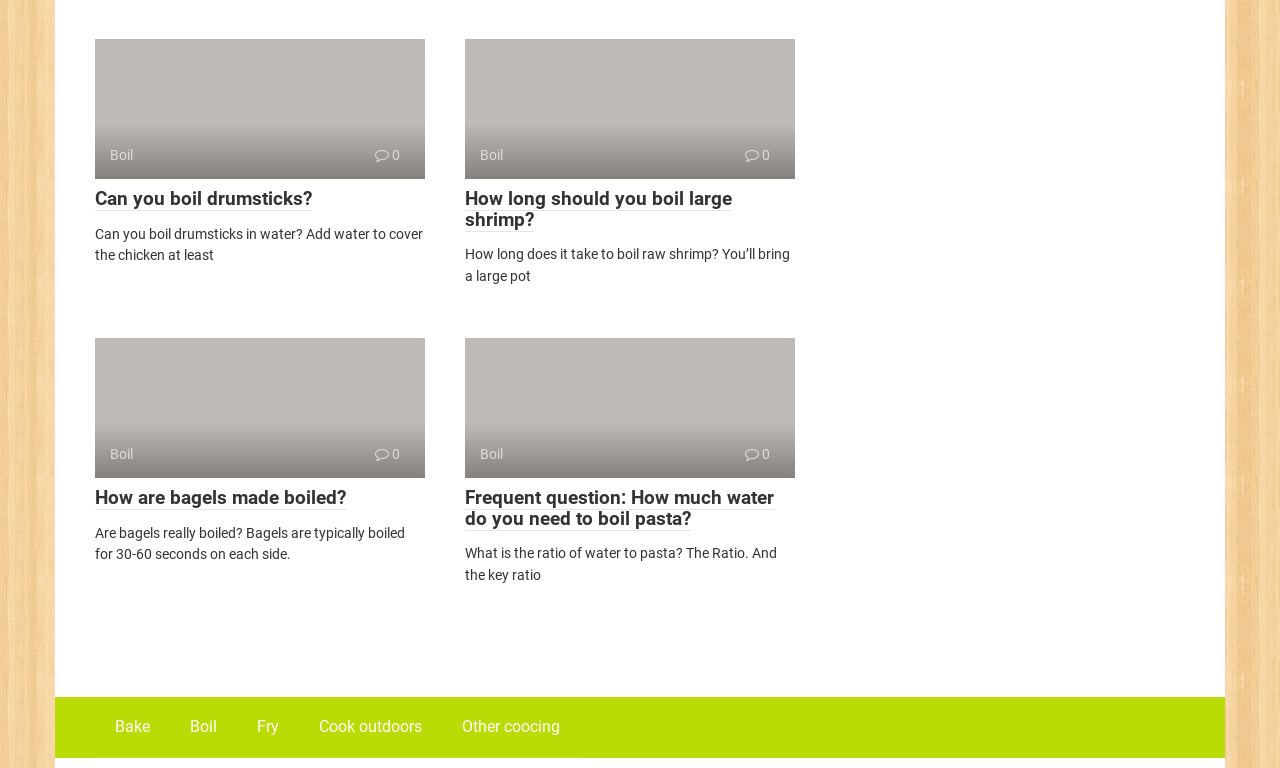Are bagels boiled?
Utilize the image to construct a detailed and well-explained answer.

According to the webpage, bagels are typically boiled for 30-60 seconds on each side, as stated in the static text 'Are bagels really boiled? Bagels are typically boiled for 30-60 seconds on each side'.